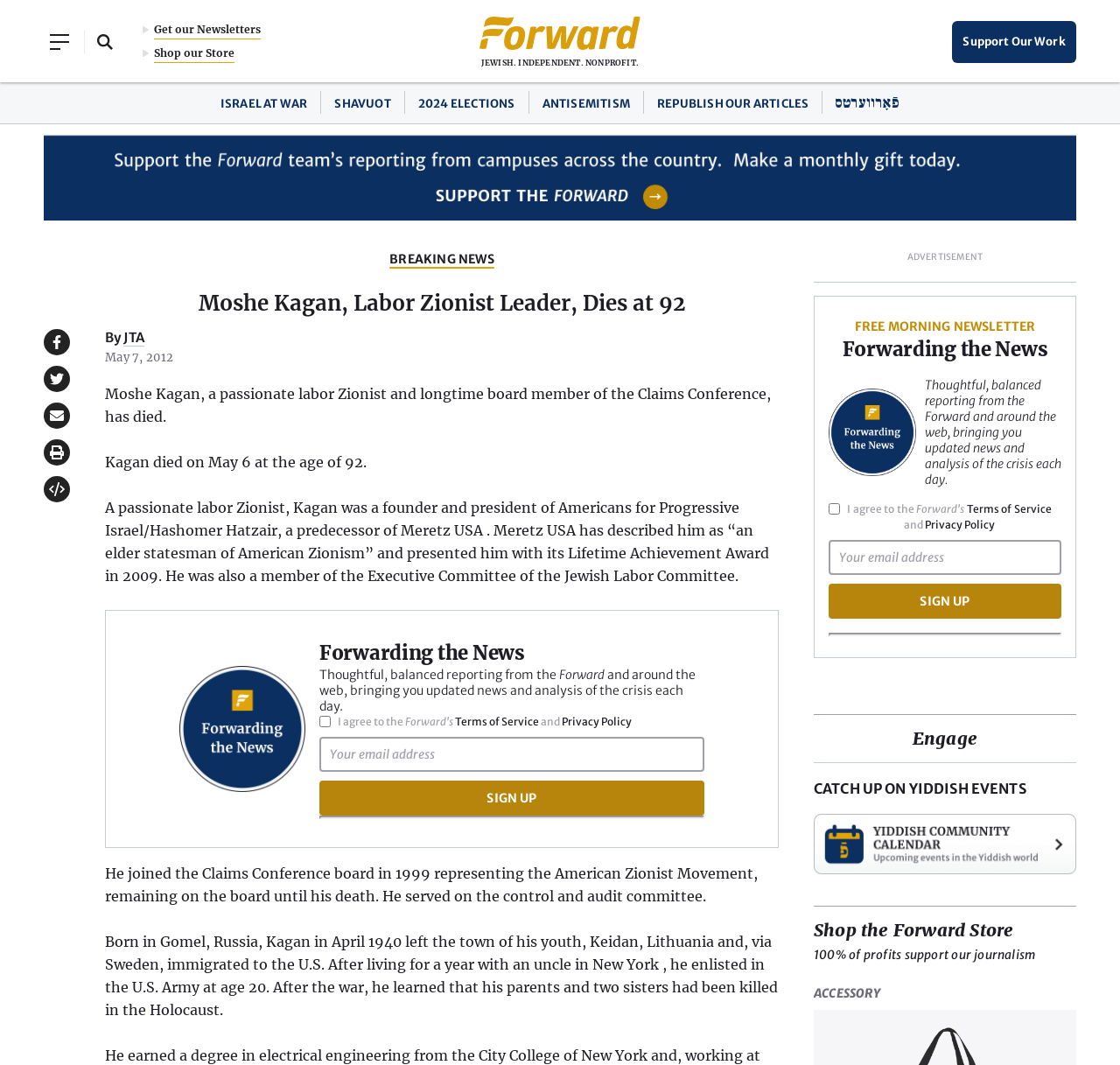What is the name of the newsletter that the webpage is promoting?
Based on the image, answer the question in a detailed manner.

The answer can be found in the heading 'Forwarding the News' which is located in the right sidebar of the webpage, indicating that the webpage is promoting a newsletter called 'Forwarding the News'.